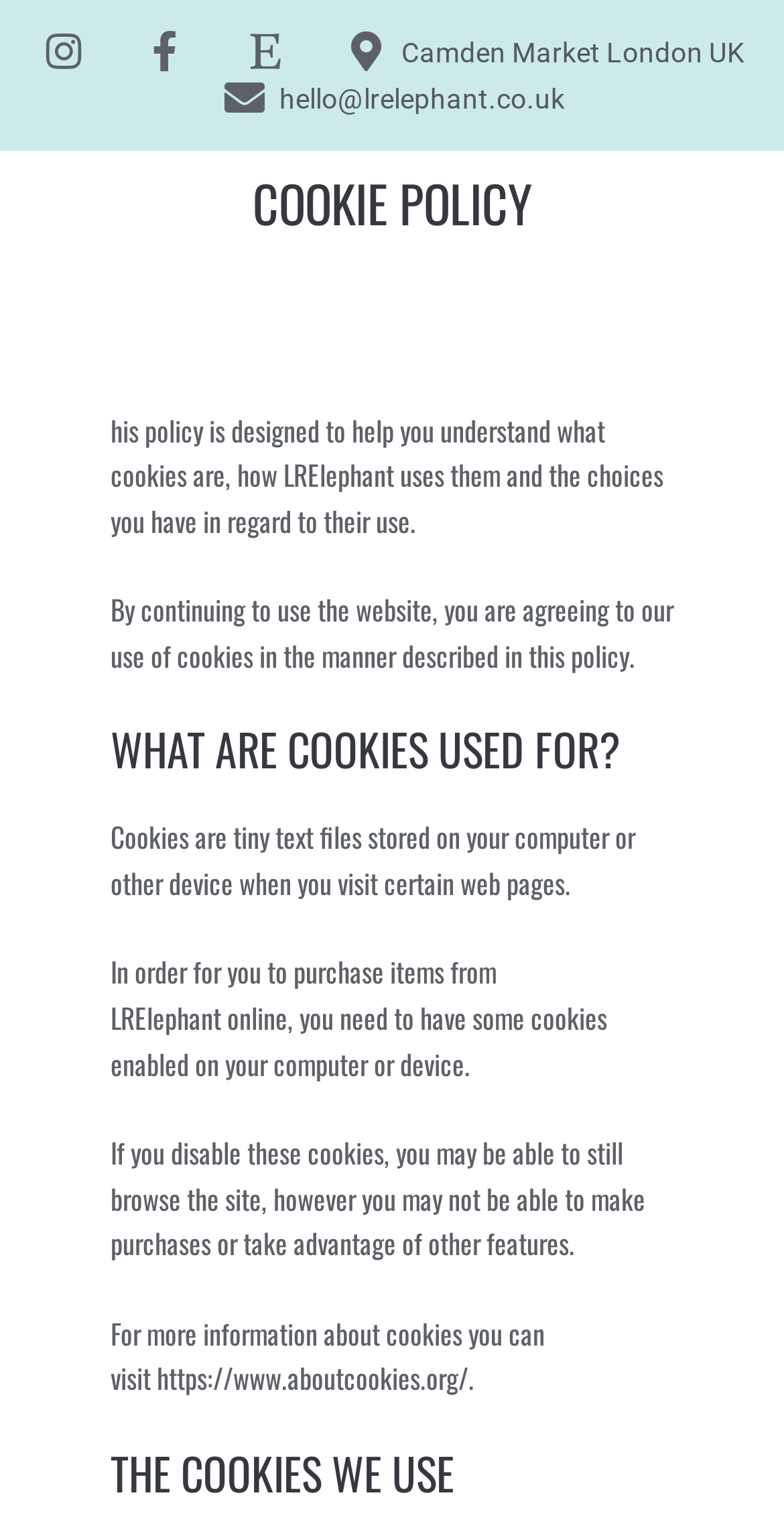Bounding box coordinates should be in the format (top-left x, top-left y, bottom-right x, bottom-right y) and all values should be floating point numbers between 0 and 1. Determine the bounding box coordinate for the UI element described as: https://www.aboutcookies.org/

[0.2, 0.886, 0.597, 0.913]